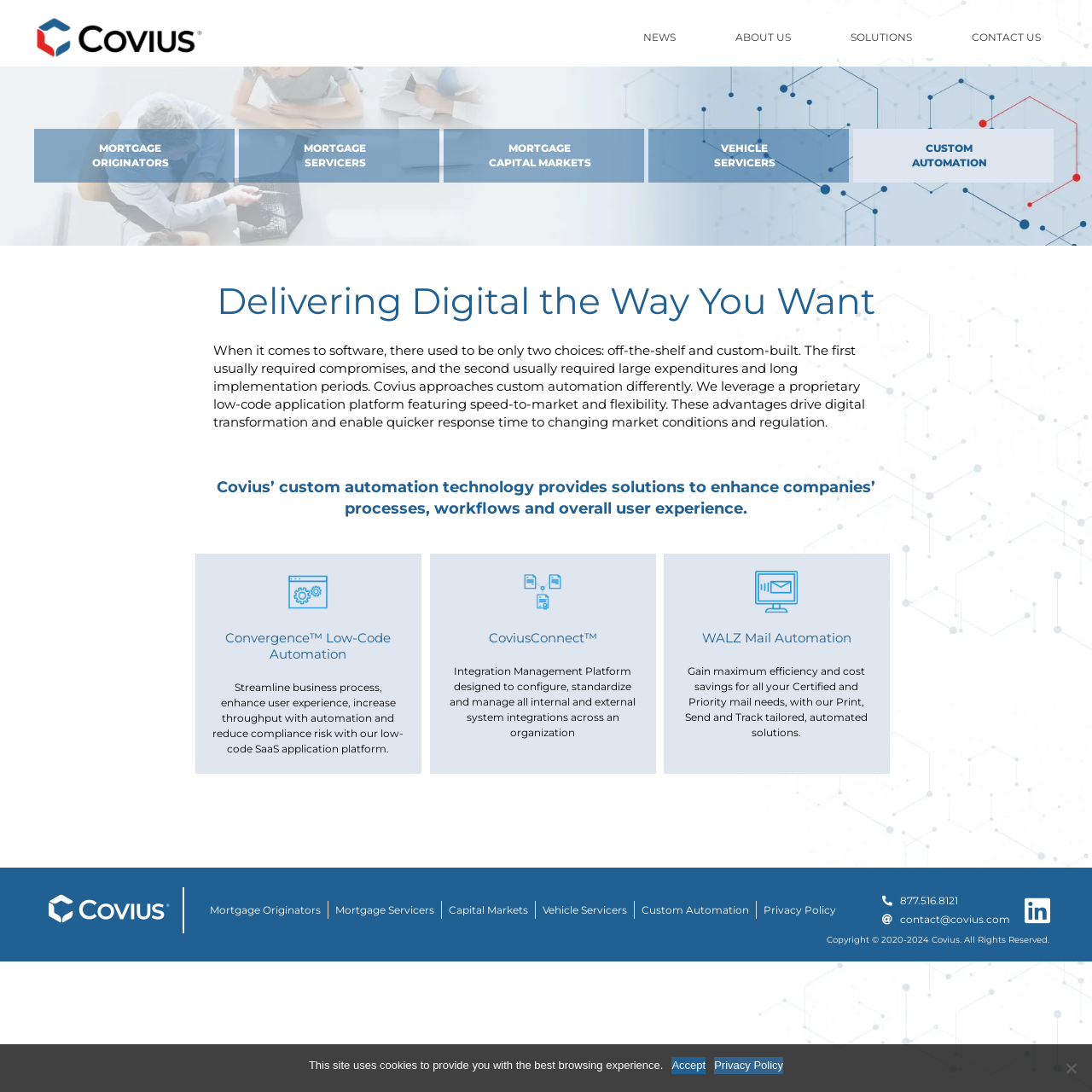Specify the bounding box coordinates for the region that must be clicked to perform the given instruction: "Contact Covius".

[0.807, 0.817, 0.925, 0.833]